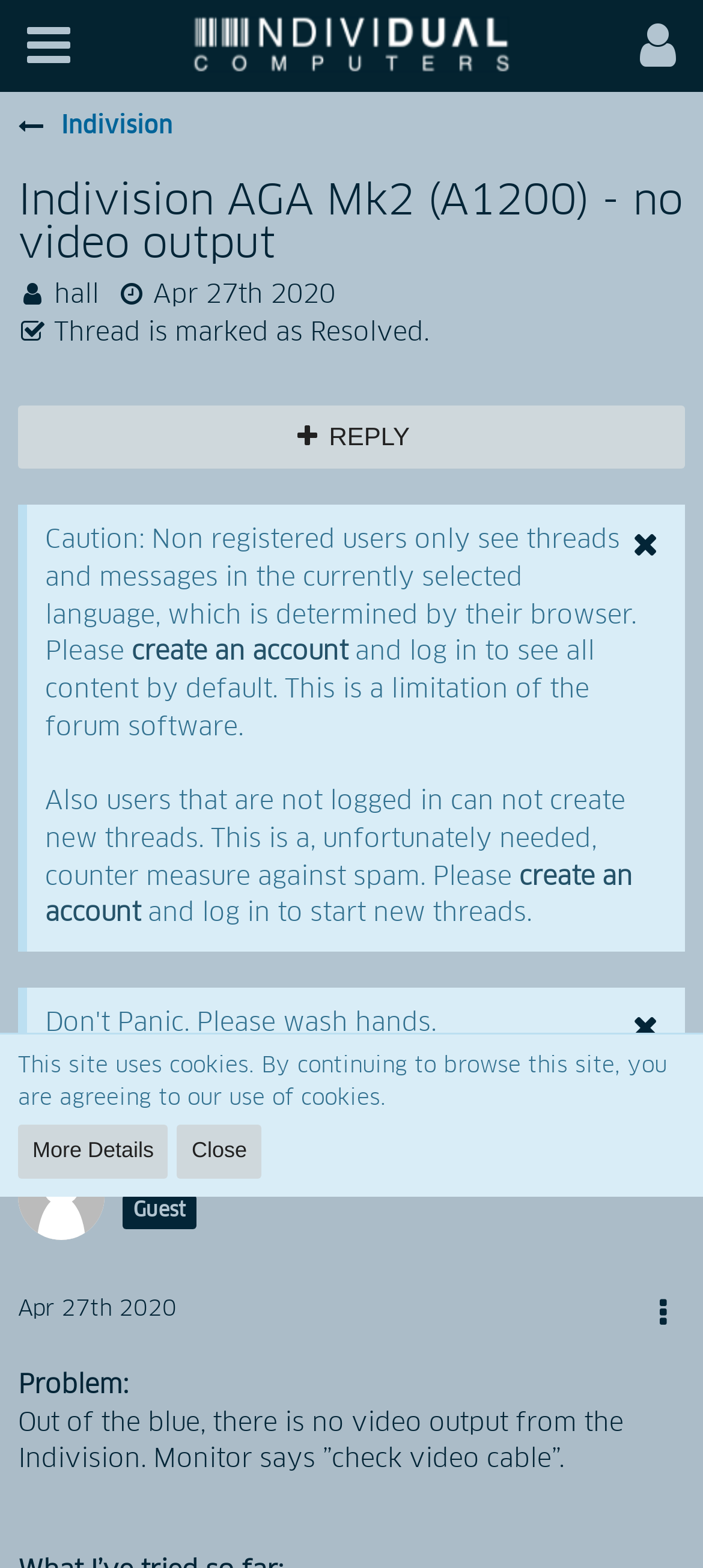Locate the bounding box coordinates of the item that should be clicked to fulfill the instruction: "Click the 'User Menu' button".

[0.897, 0.01, 0.974, 0.048]